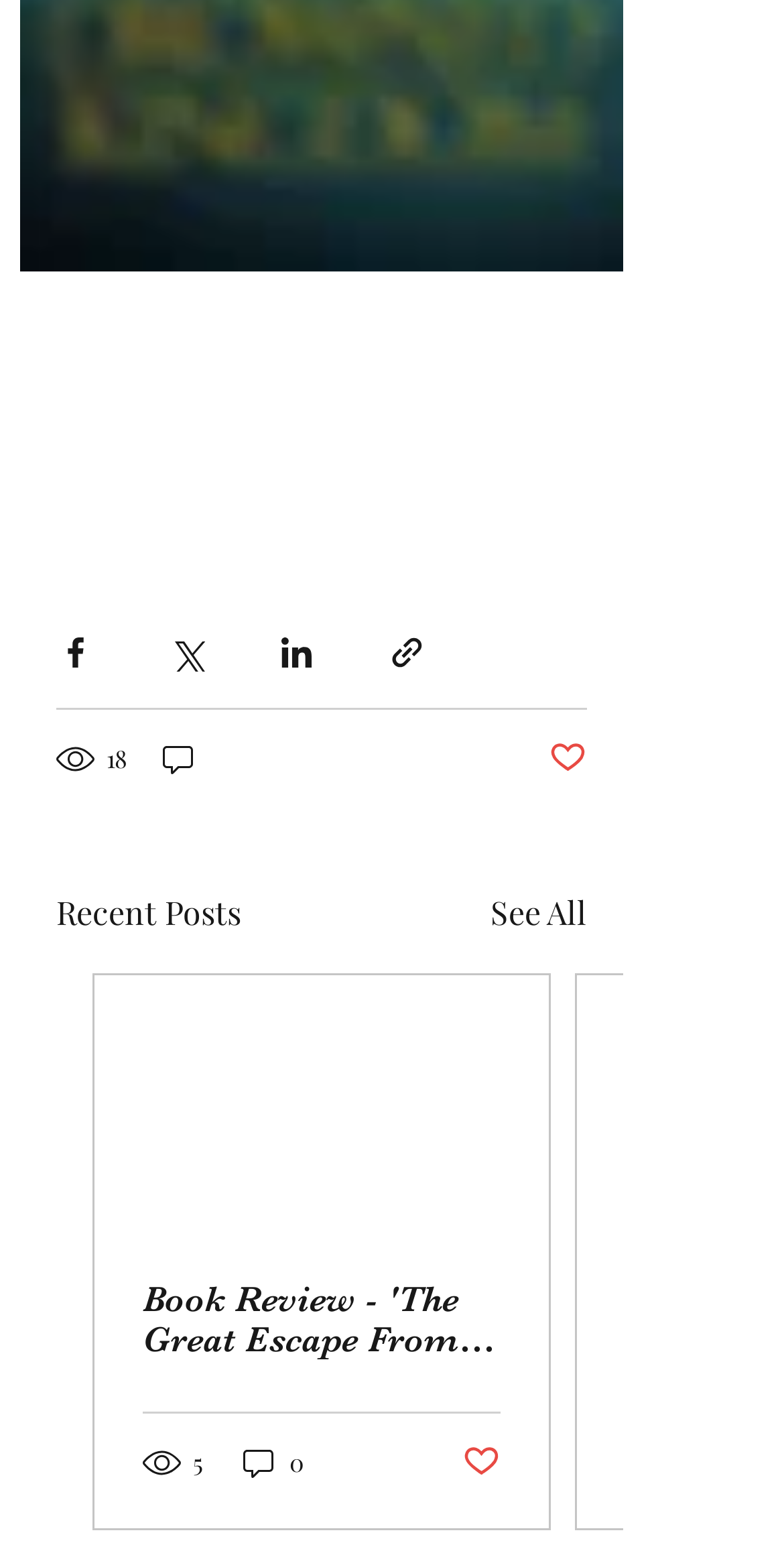Given the element description See All, identify the bounding box coordinates for the UI element on the webpage screenshot. The format should be (top-left x, top-left y, bottom-right x, bottom-right y), with values between 0 and 1.

[0.626, 0.574, 0.749, 0.605]